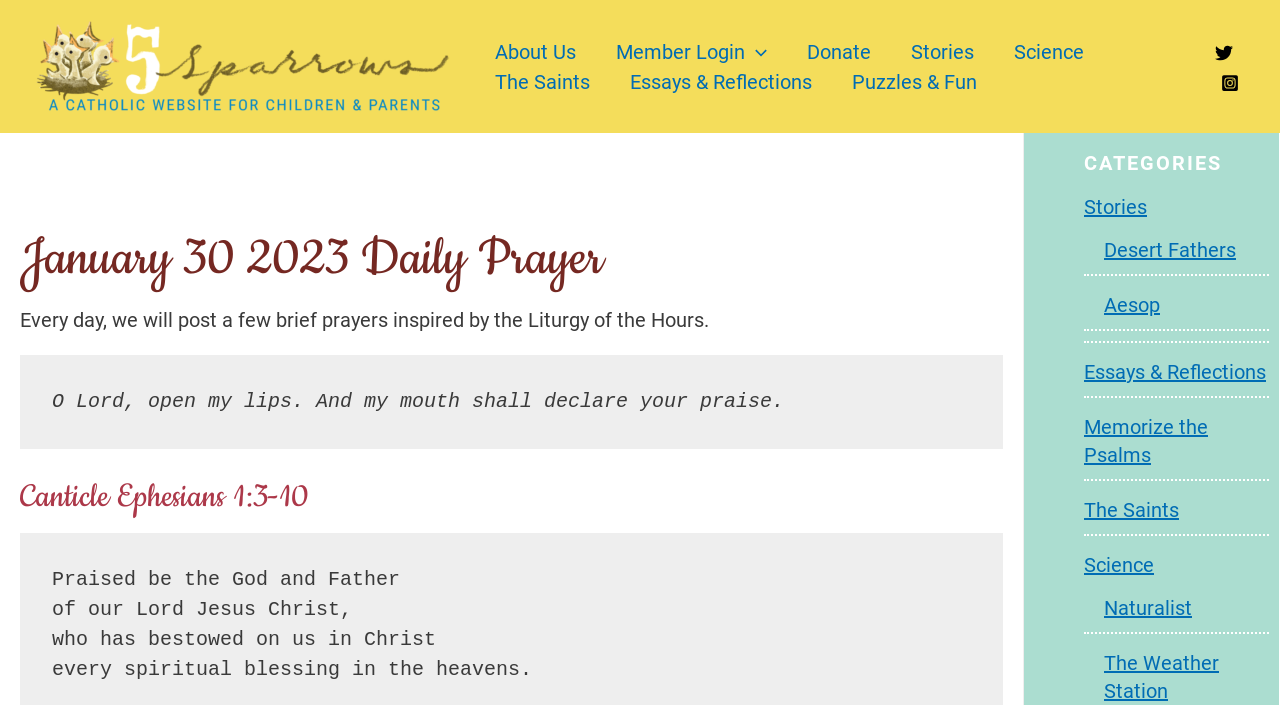Please identify the bounding box coordinates of the element that needs to be clicked to perform the following instruction: "Read the 'News and Stories' section".

None